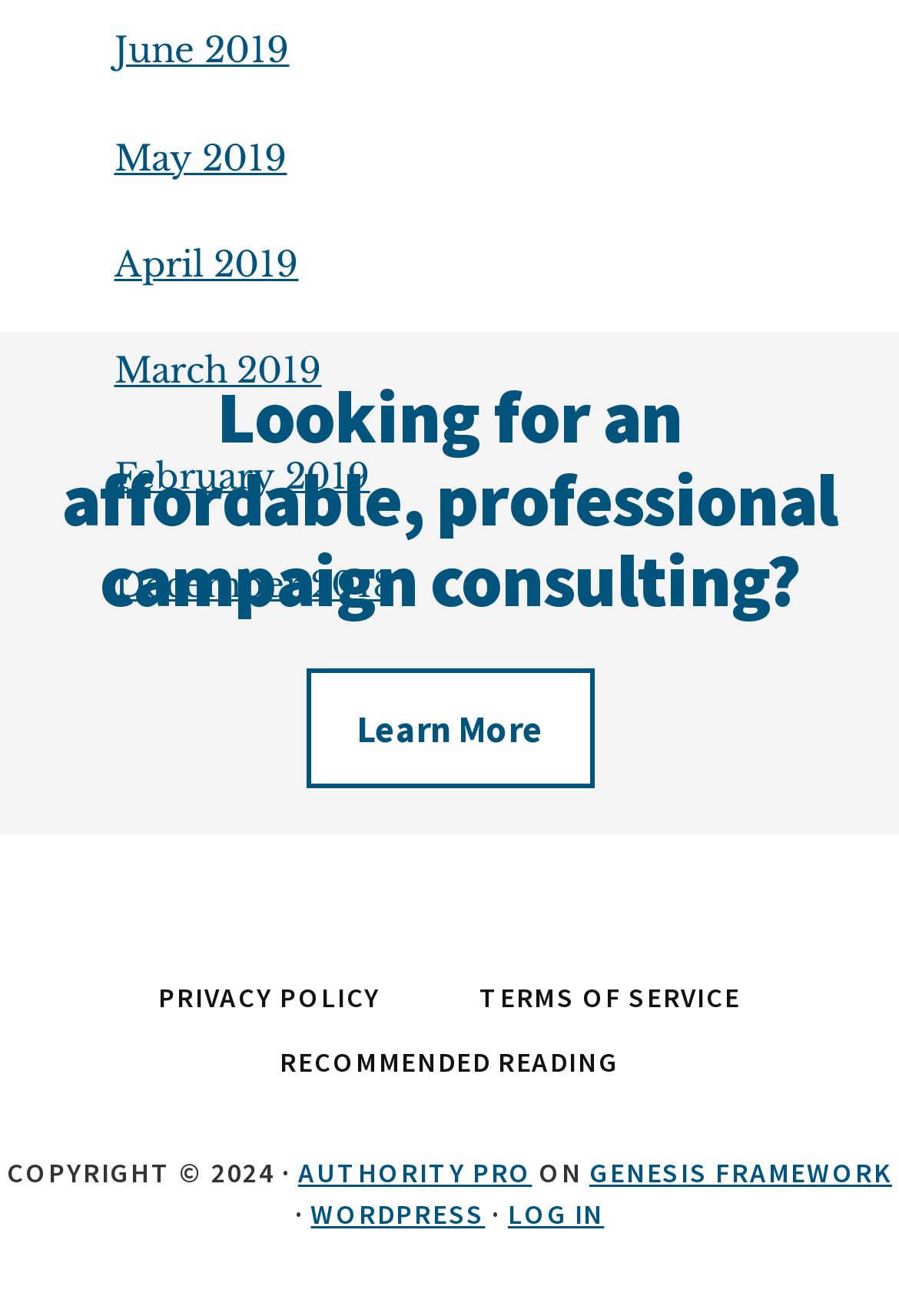Look at the image and give a detailed response to the following question: What is the name of the authority behind this website?

The link 'AUTHORITY PRO' is present in the footer section of the webpage, indicating that the authority behind this website is Authority Pro.